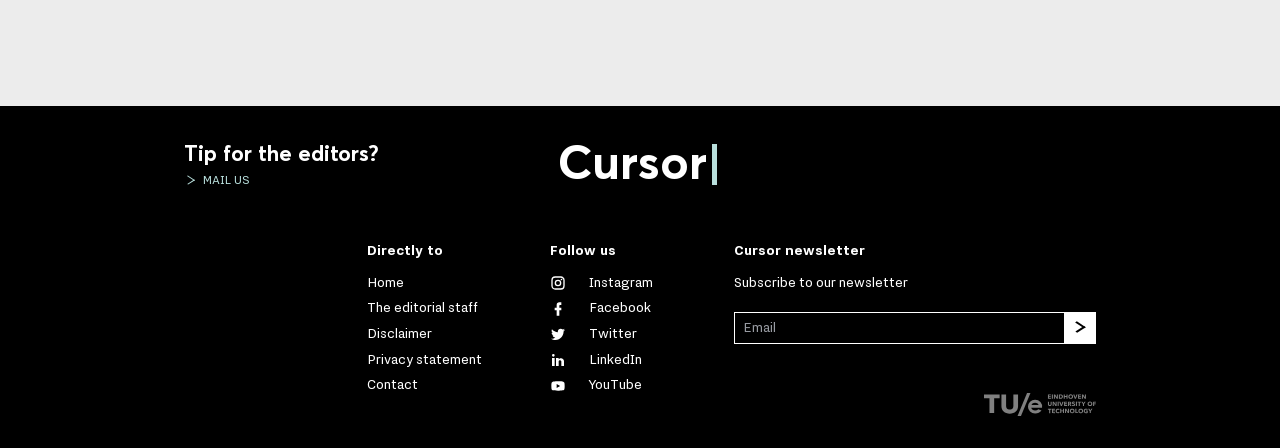Determine the bounding box coordinates of the section I need to click to execute the following instruction: "Follow us on Twitter". Provide the coordinates as four float numbers between 0 and 1, i.e., [left, top, right, bottom].

[0.43, 0.727, 0.498, 0.763]